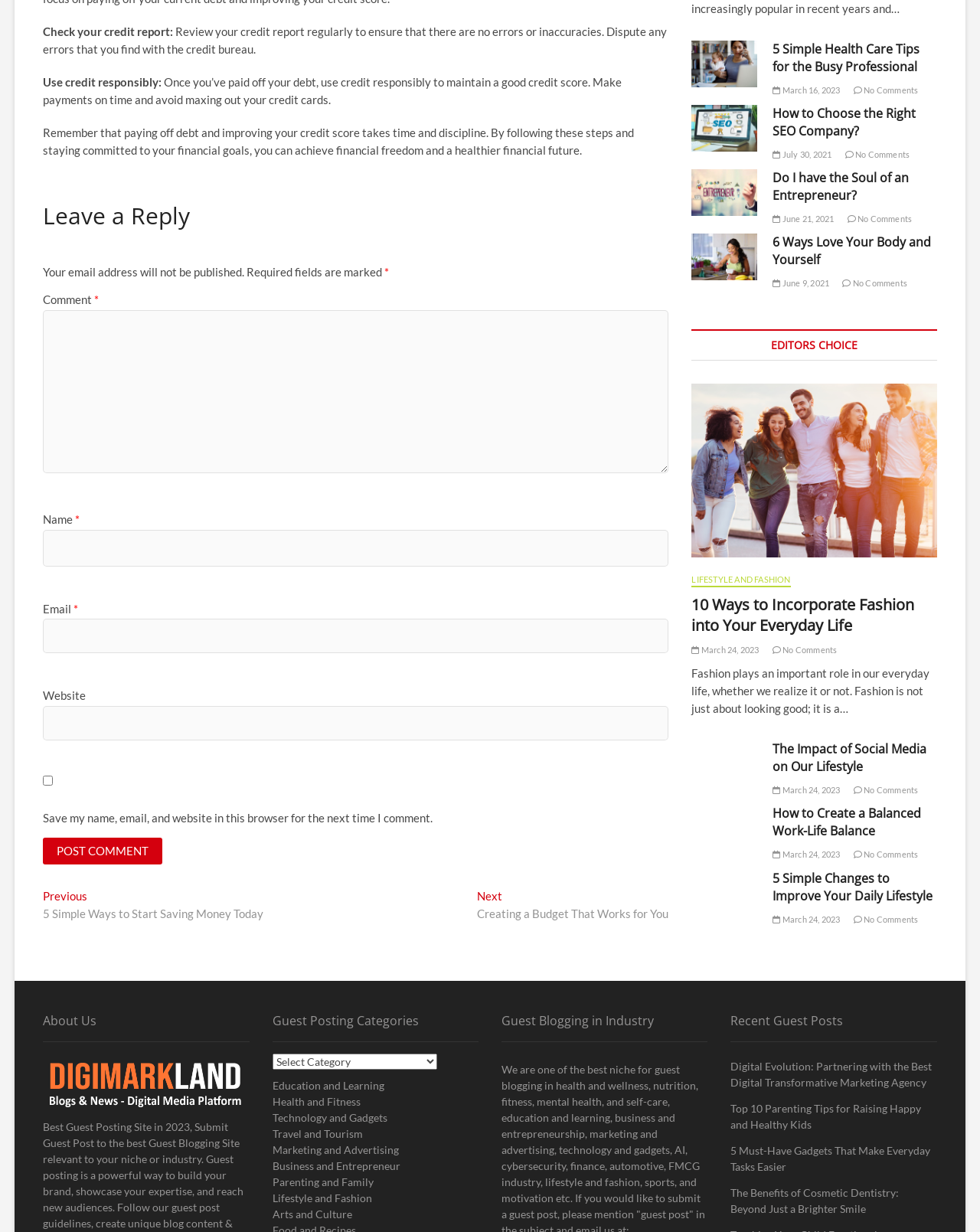Using the information shown in the image, answer the question with as much detail as possible: What is the purpose of reviewing credit reports?

Based on the webpage content, reviewing credit reports is important to ensure that there are no errors or inaccuracies. This is mentioned in the text 'Review your credit report regularly to ensure that there are no errors or inaccuracies. Dispute any errors that you find with the credit bureau.'